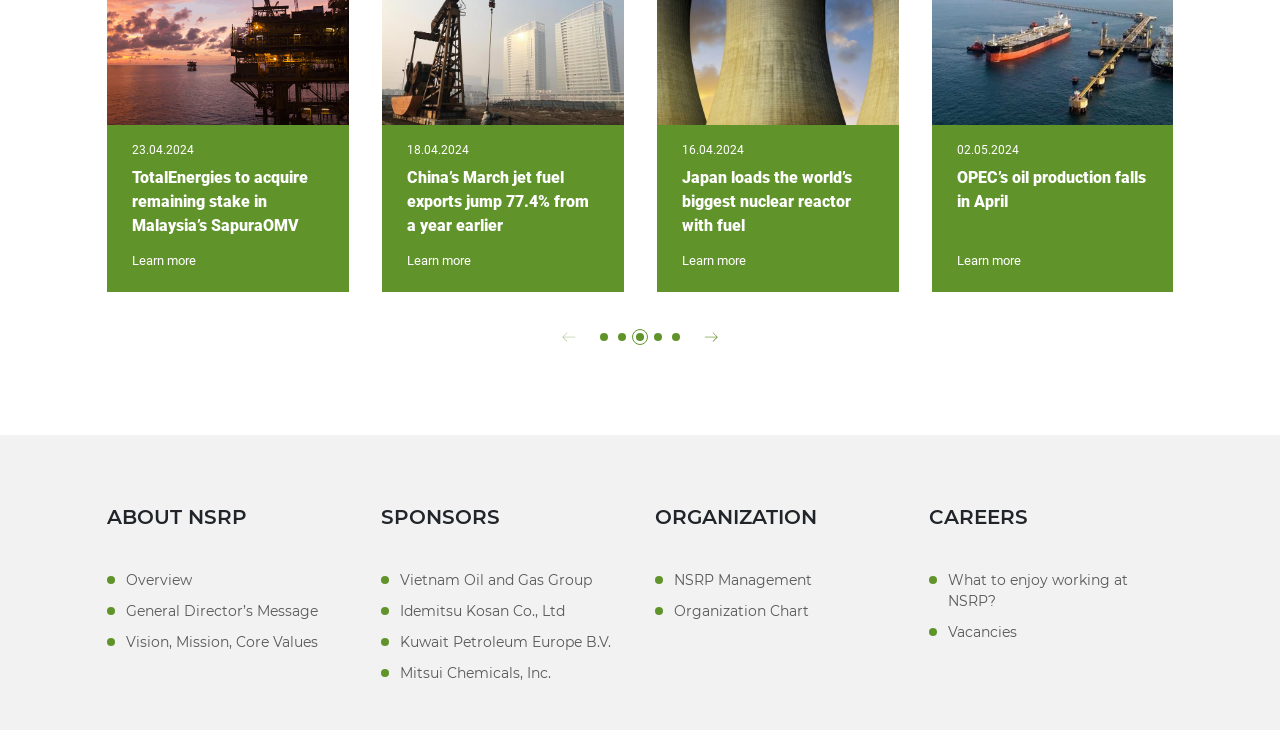Please determine the bounding box coordinates for the UI element described here. Use the format (top-left x, top-left y, bottom-right x, bottom-right y) with values bounded between 0 and 1: Overview

[0.083, 0.781, 0.274, 0.809]